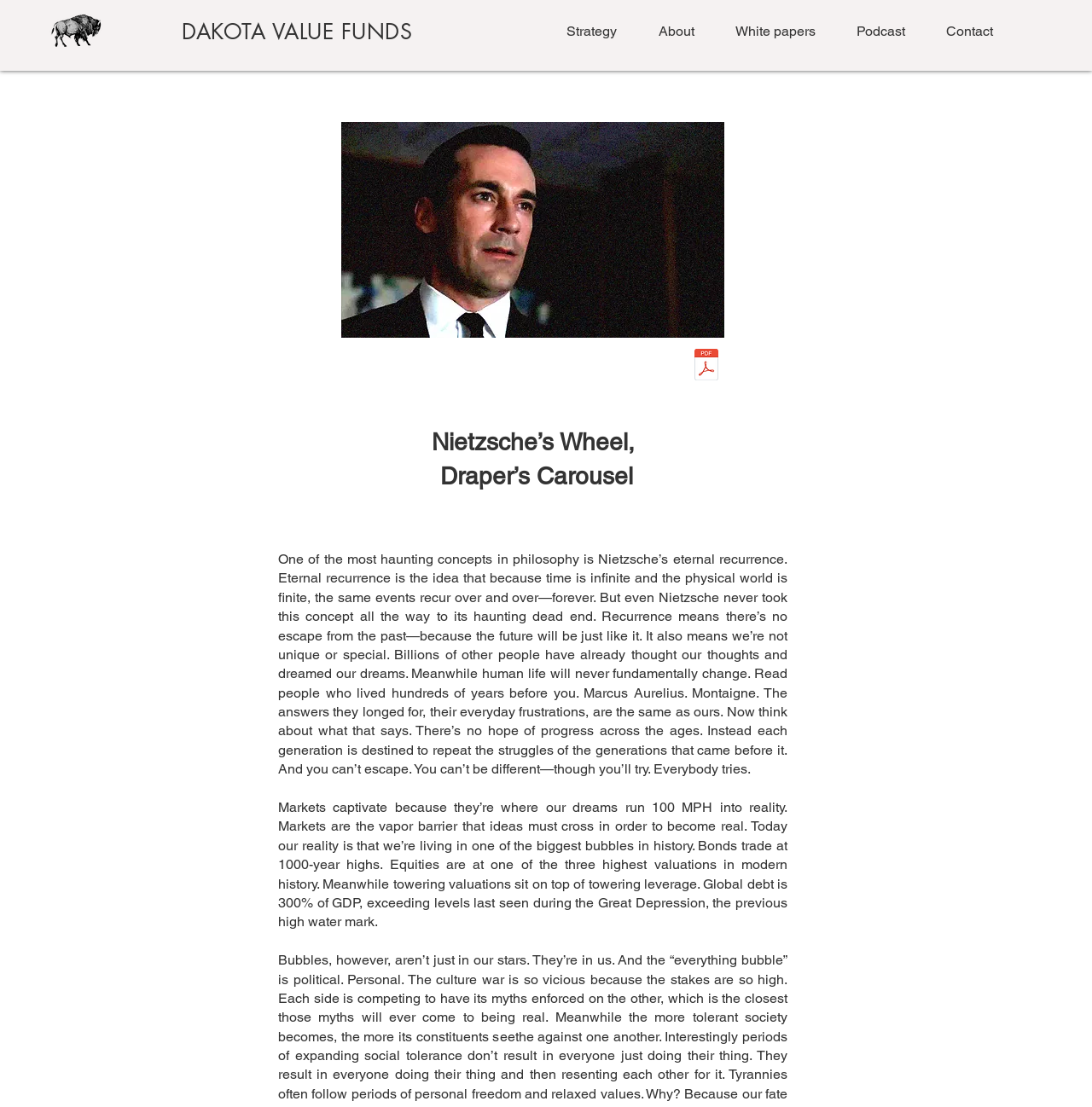Mark the bounding box of the element that matches the following description: "Paedophile David Carter jailed".

None